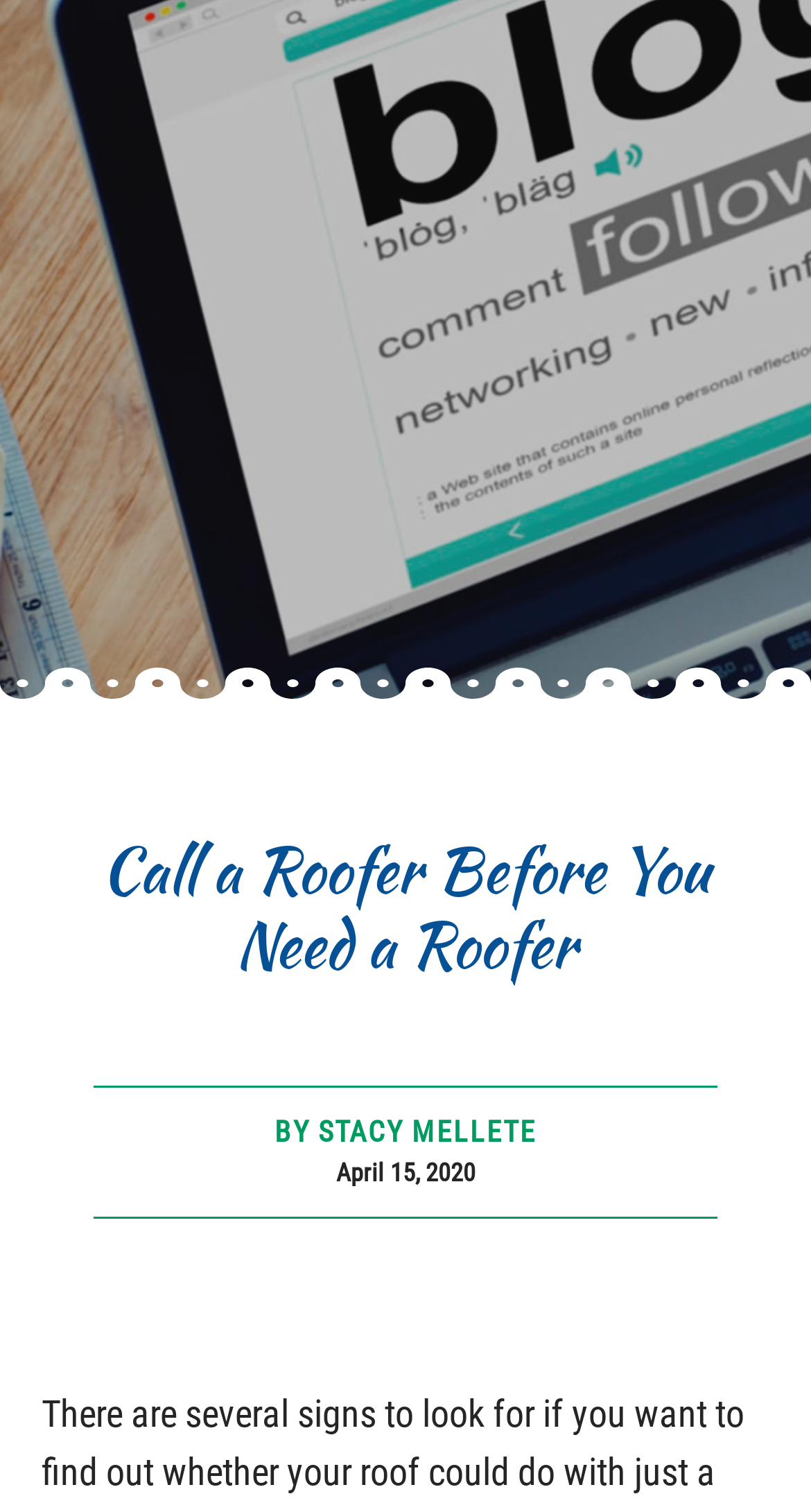Determine the bounding box of the UI element mentioned here: "By Stacy Mellete". The coordinates must be in the format [left, top, right, bottom] with values ranging from 0 to 1.

[0.338, 0.733, 0.662, 0.764]